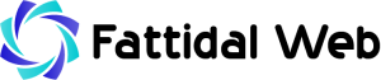Provide a rich and detailed narrative of the image.

The image features the logo of "Fattidal Web," a technology blog aimed at providing insightful information and resources. The design incorporates a vibrant swirl motif, blending various shades of blue and teal, which symbolizes creativity and innovation. The text "Fattidal Web" is prominently displayed in a bold, modern typeface, emphasizing the blog's contemporary approach to technology topics. This logo serves as a visual anchor for the site's identity, reflecting its mission to engage readers with valuable content.